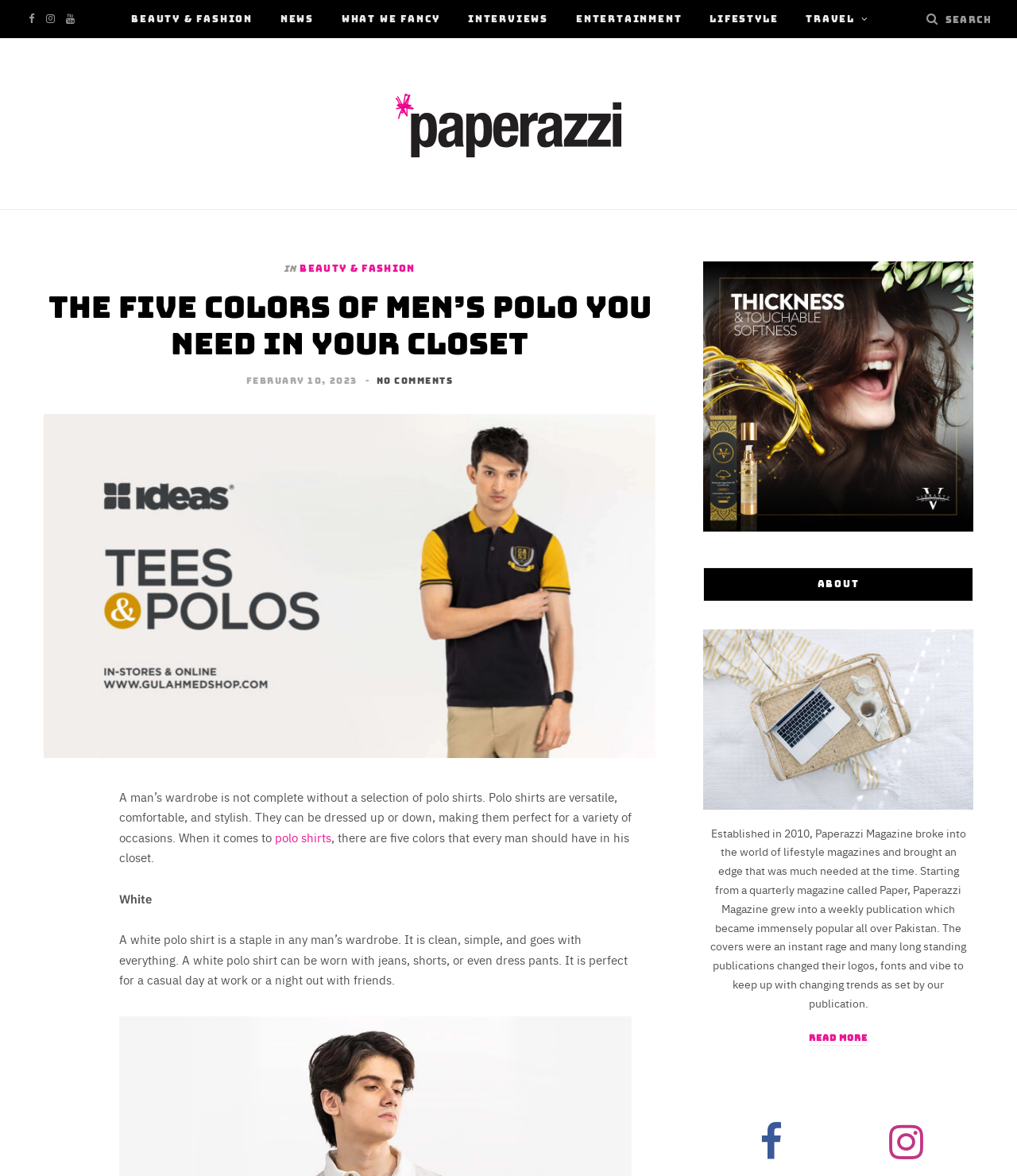Please identify the bounding box coordinates of the clickable region that I should interact with to perform the following instruction: "Read about beauty and fashion". The coordinates should be expressed as four float numbers between 0 and 1, i.e., [left, top, right, bottom].

[0.117, 0.0, 0.26, 0.032]